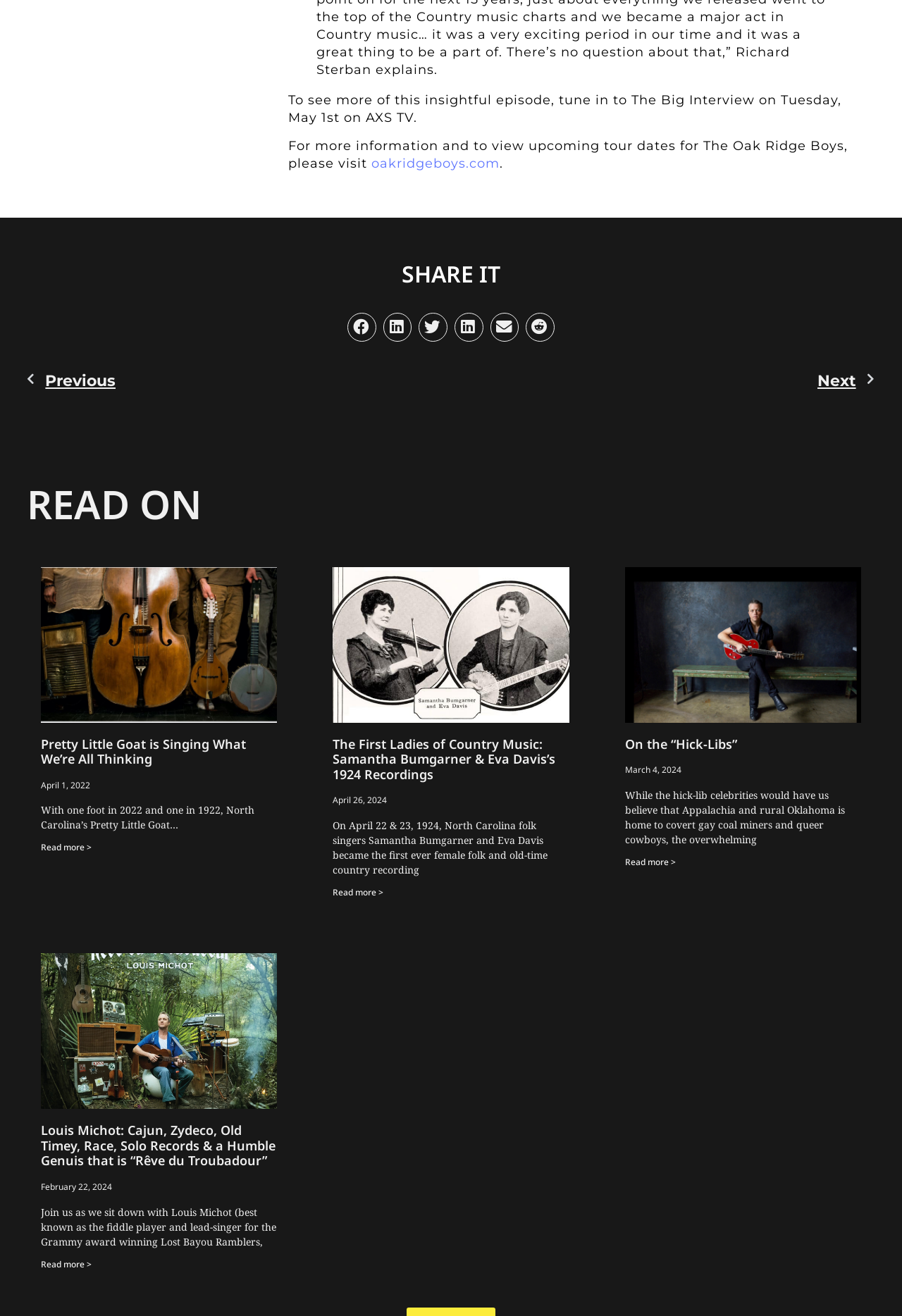Find and specify the bounding box coordinates that correspond to the clickable region for the instruction: "Go to next page".

[0.5, 0.28, 0.969, 0.298]